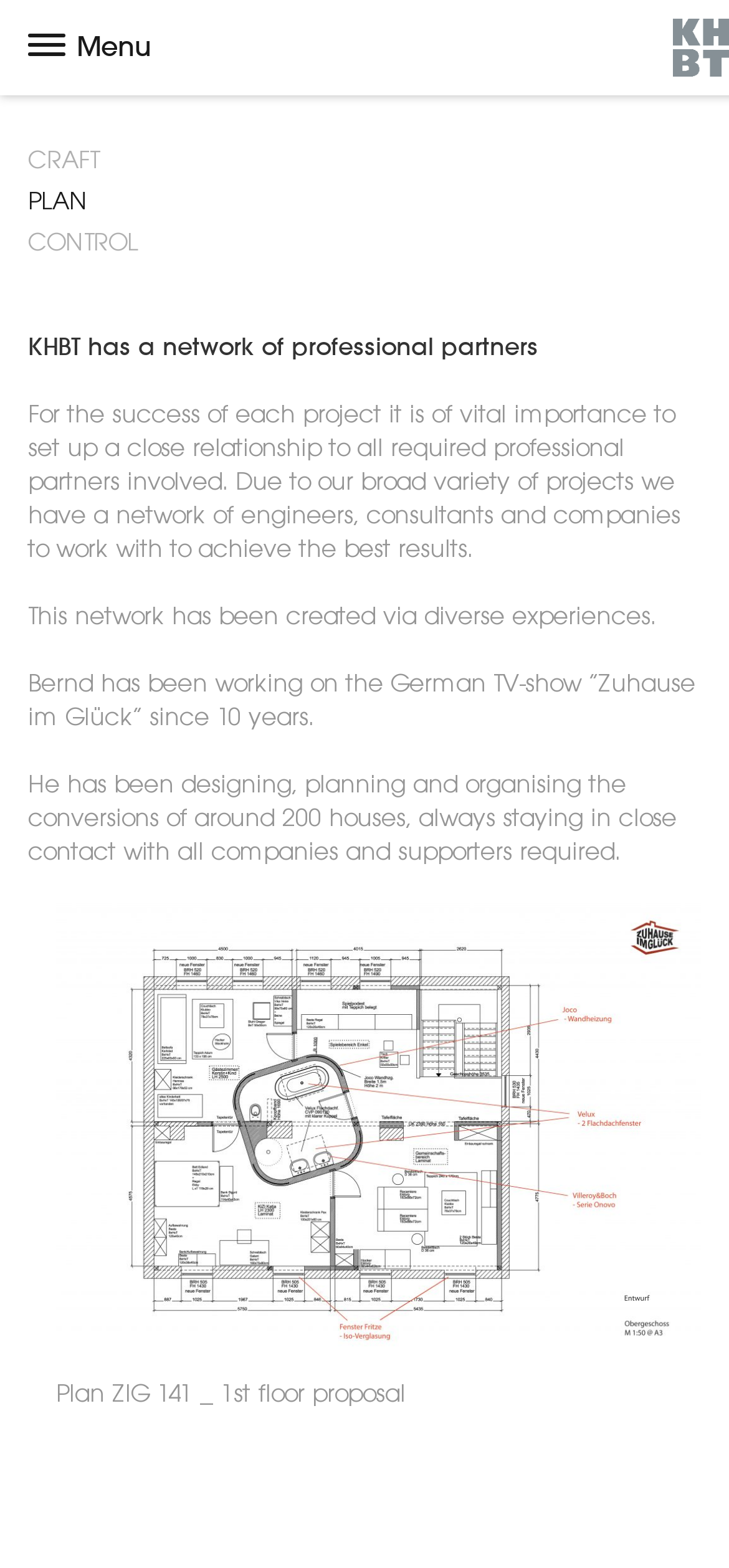Please answer the following question using a single word or phrase: 
What is the name of the proposal mentioned?

Plan ZIG 141